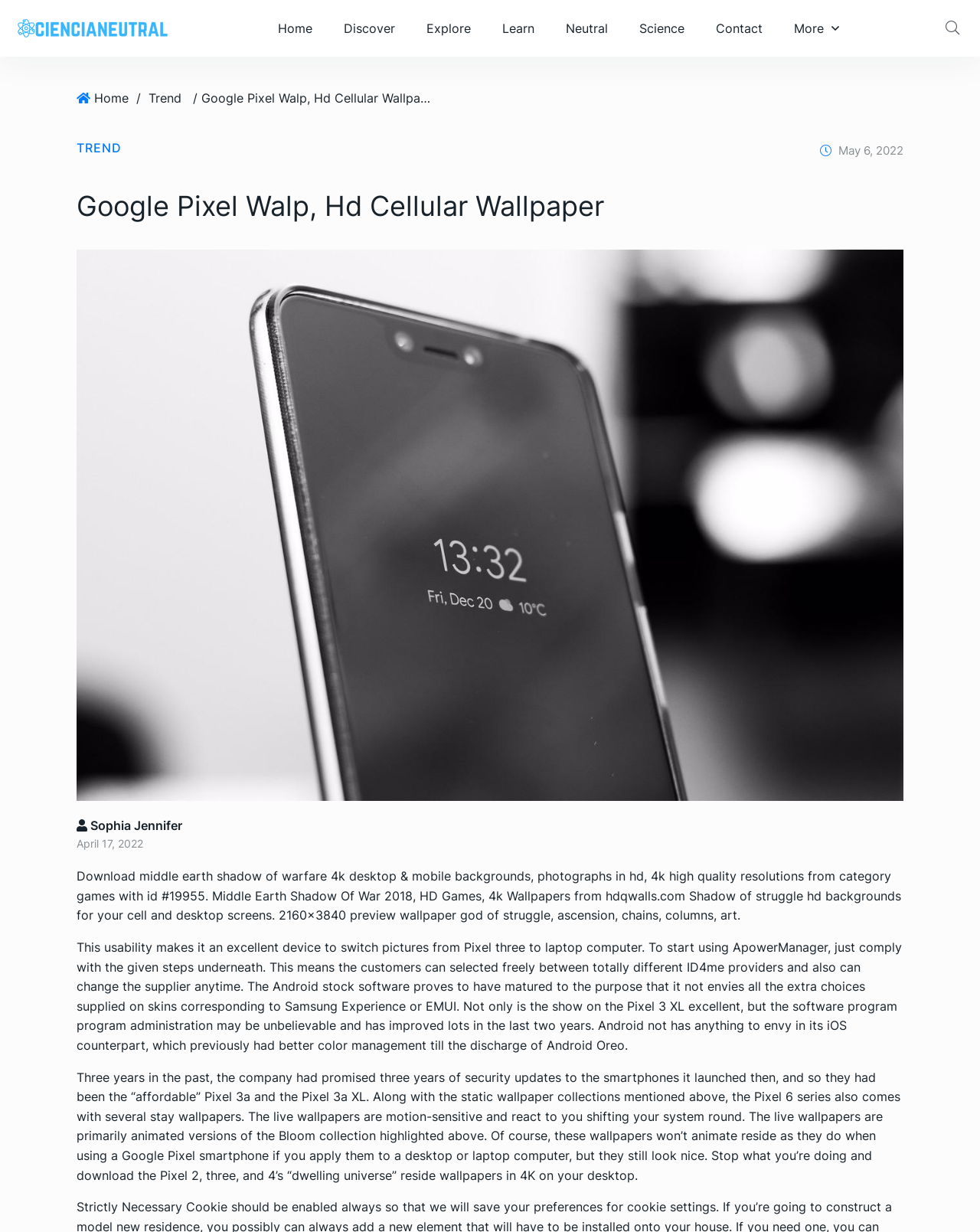Identify the bounding box coordinates necessary to click and complete the given instruction: "Click on the 'Home' link".

[0.269, 0.0, 0.332, 0.046]